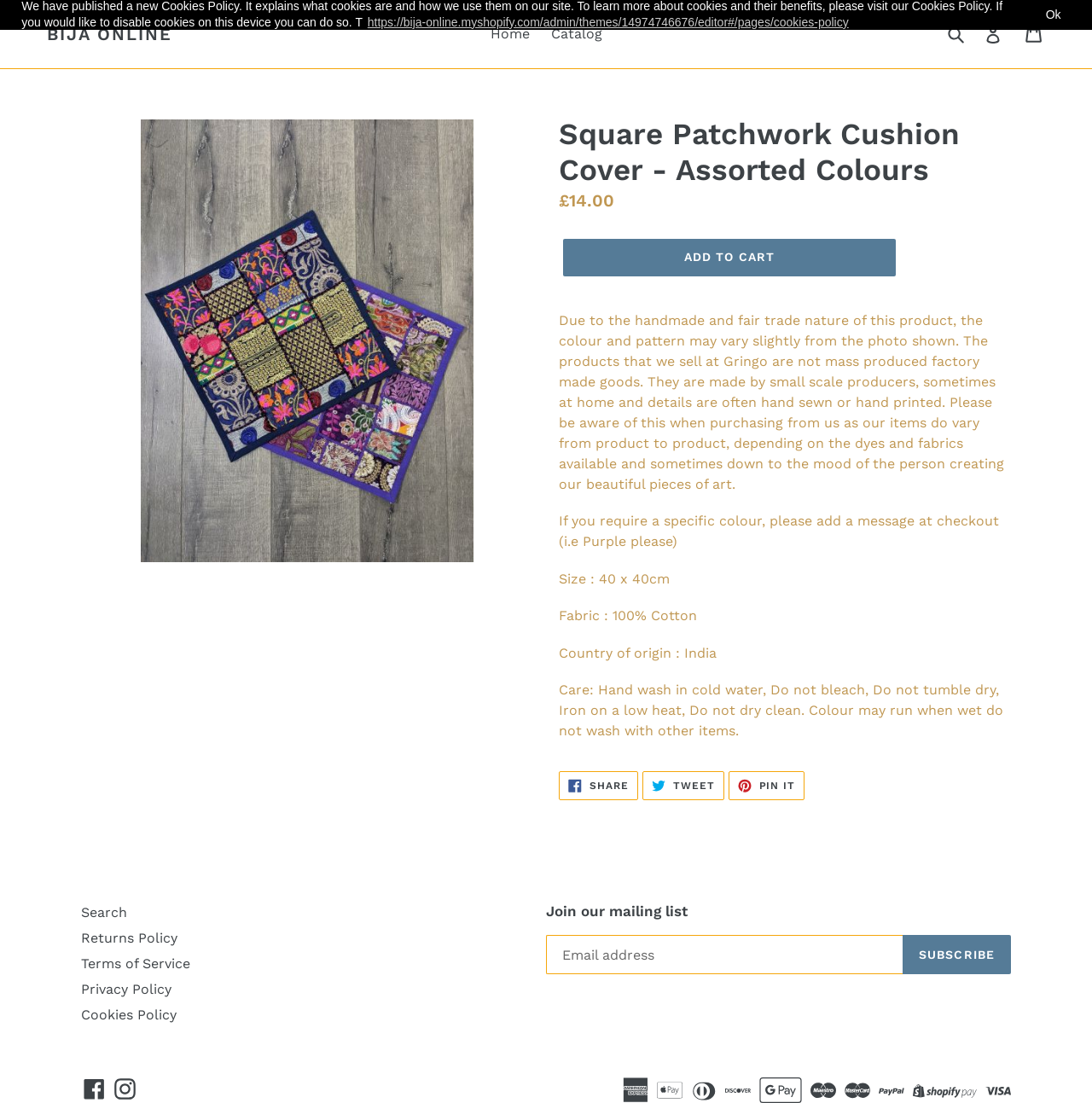Extract the bounding box coordinates for the UI element described by the text: "parent_node: Submit aria-label="Search" name="q" placeholder="Search"". The coordinates should be in the form of [left, top, right, bottom] with values between 0 and 1.

[0.871, 0.014, 0.914, 0.048]